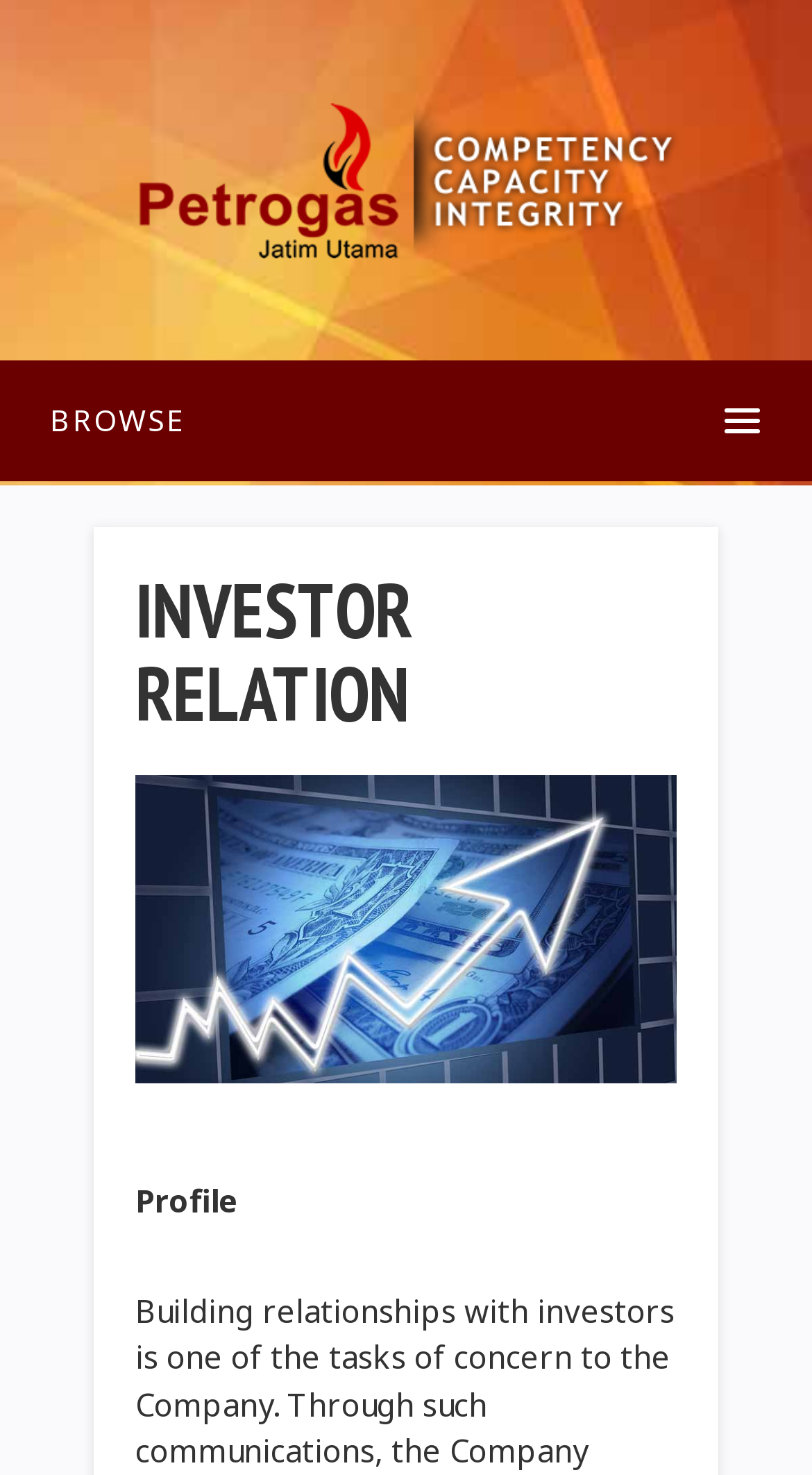How many menu items are under 'BROWSE'?
Can you provide a detailed and comprehensive answer to the question?

The 'BROWSE' link has a popup menu with three items: a header 'INVESTOR RELATION', an image, and a static text 'Profile'.